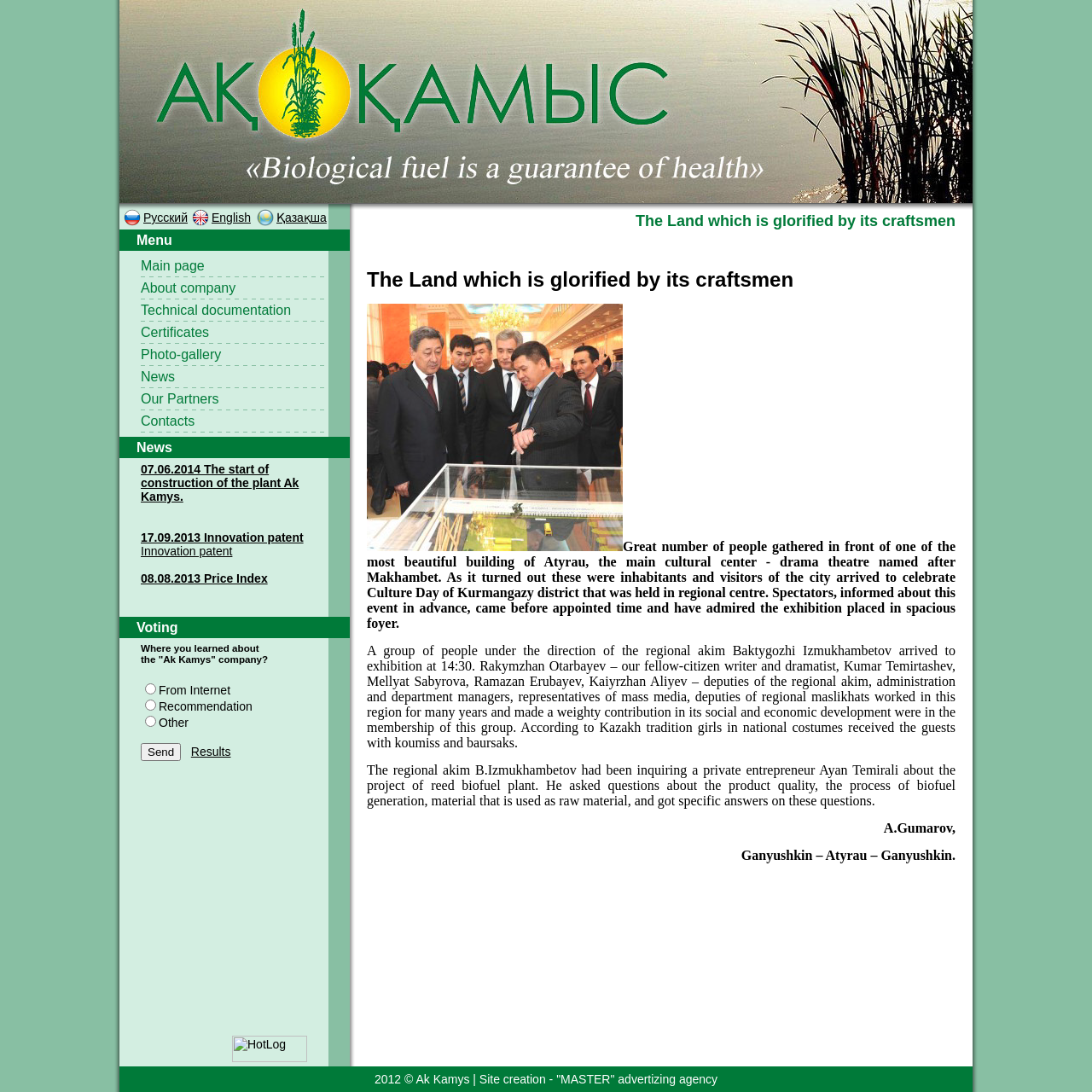What is the purpose of the 'Photo-gallery' section?
Provide a detailed answer to the question, using the image to inform your response.

The purpose of the 'Photo-gallery' section can be inferred from its name, which suggests that it is a section where the company showcases its products or services through images, allowing visitors to get a visual understanding of what the company offers.